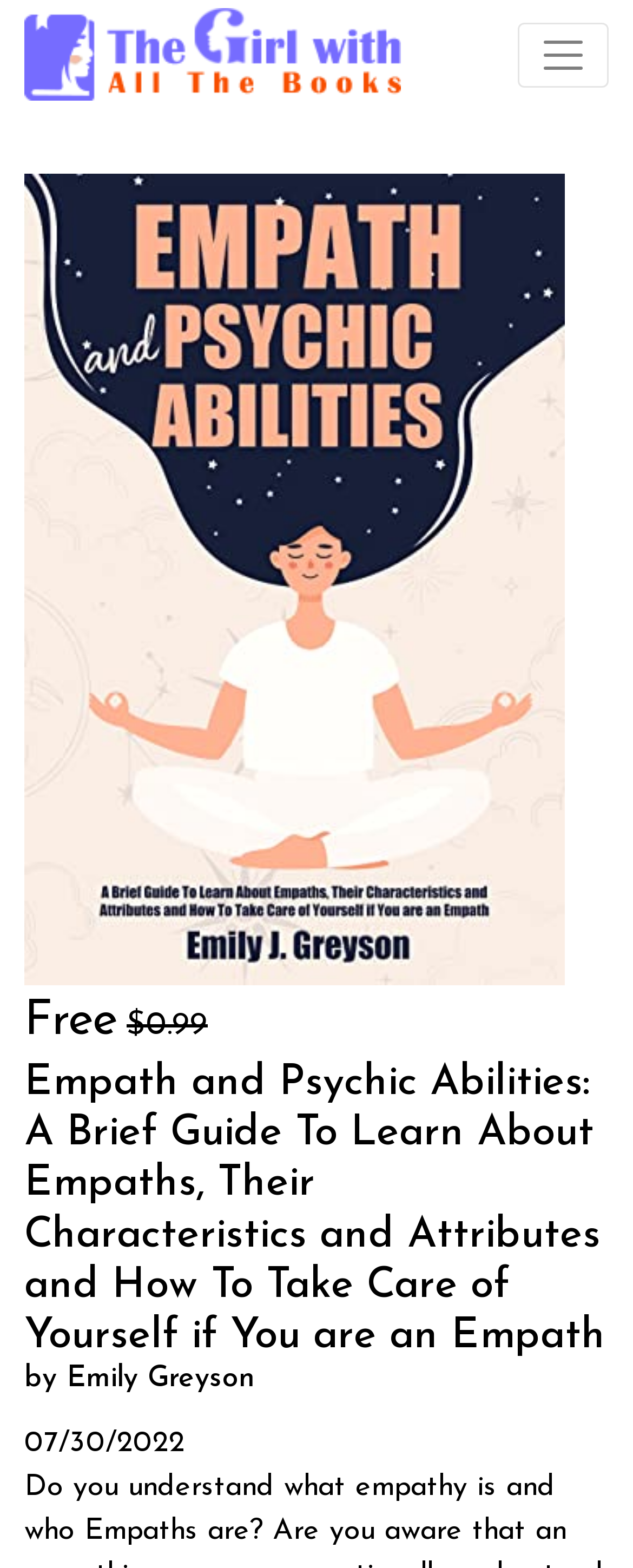Who is the author of the book?
Answer with a single word or phrase, using the screenshot for reference.

Emily Greyson